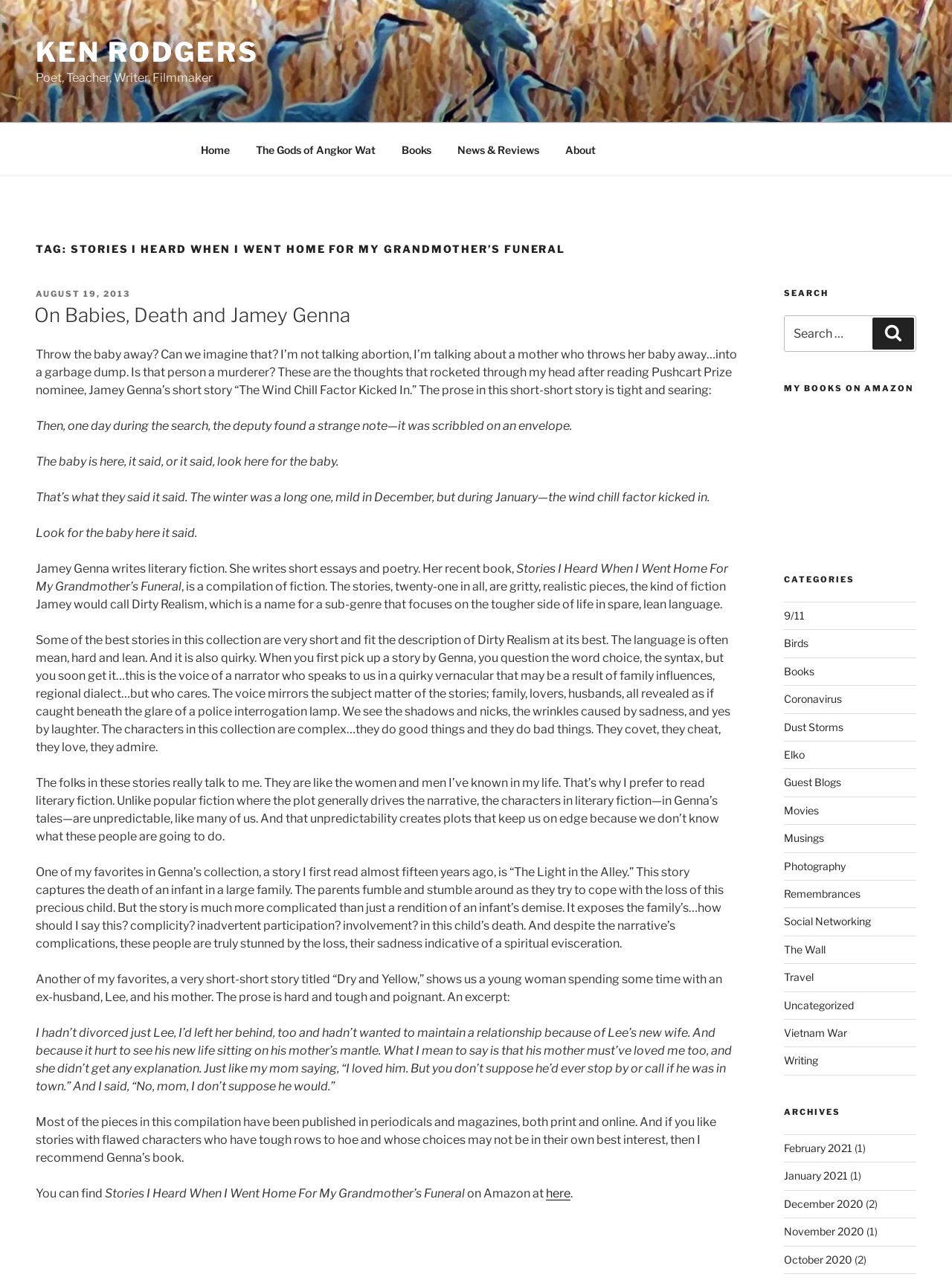Given the content of the image, can you provide a detailed answer to the question?
What is the name of the author whose work is being reviewed?

The author's name is mentioned in the static text 'Jamey Genna writes literary fiction. She writes short essays and poetry.' and in the title of the book being reviewed, 'Stories I Heard When I Went Home For My Grandmother’s Funeral'.